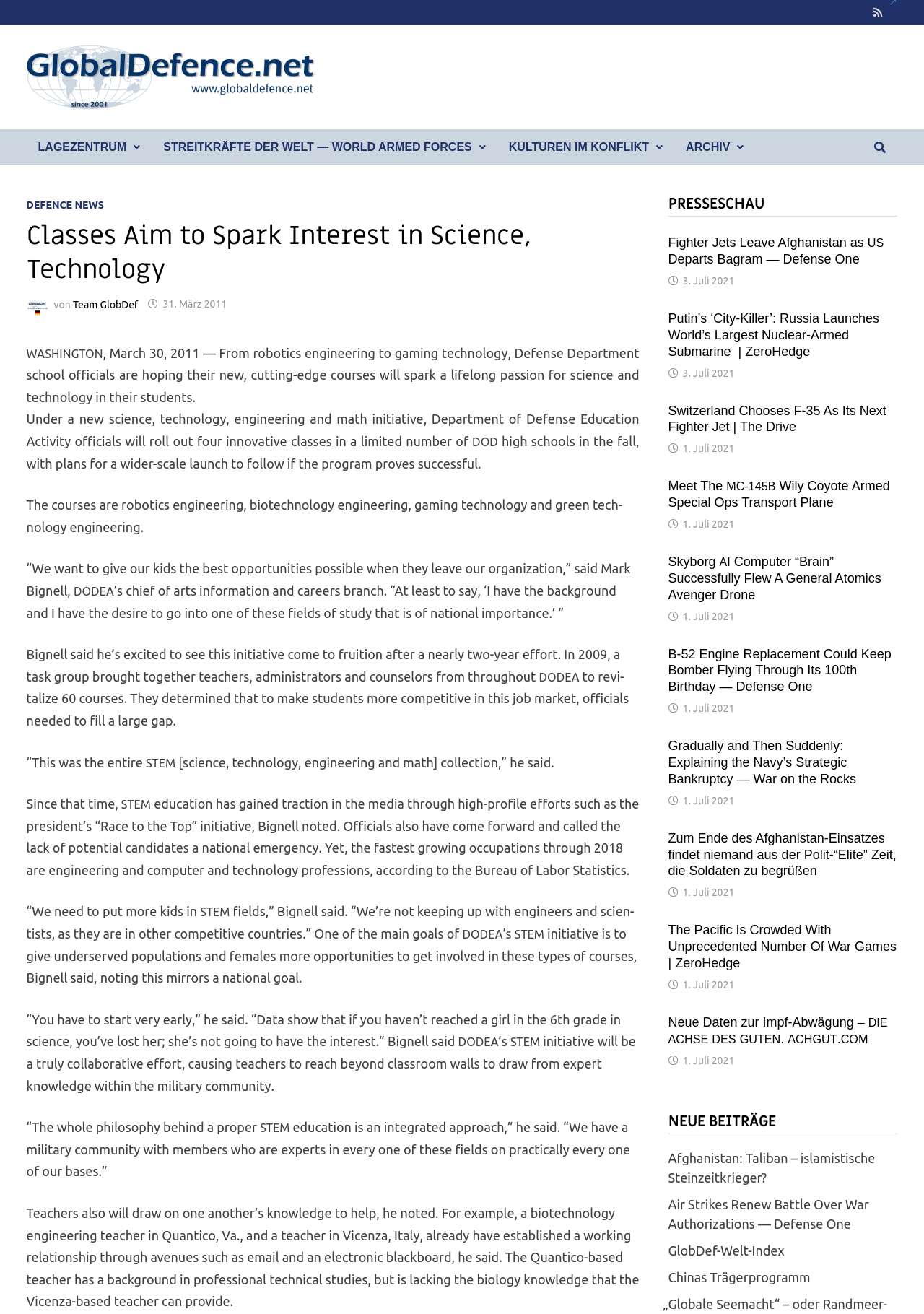Determine the coordinates of the bounding box that should be clicked to complete the instruction: "Click on the link 'GlobalDefence.net -Streitkräfte der Welt'". The coordinates should be represented by four float numbers between 0 and 1: [left, top, right, bottom].

[0.029, 0.035, 0.341, 0.083]